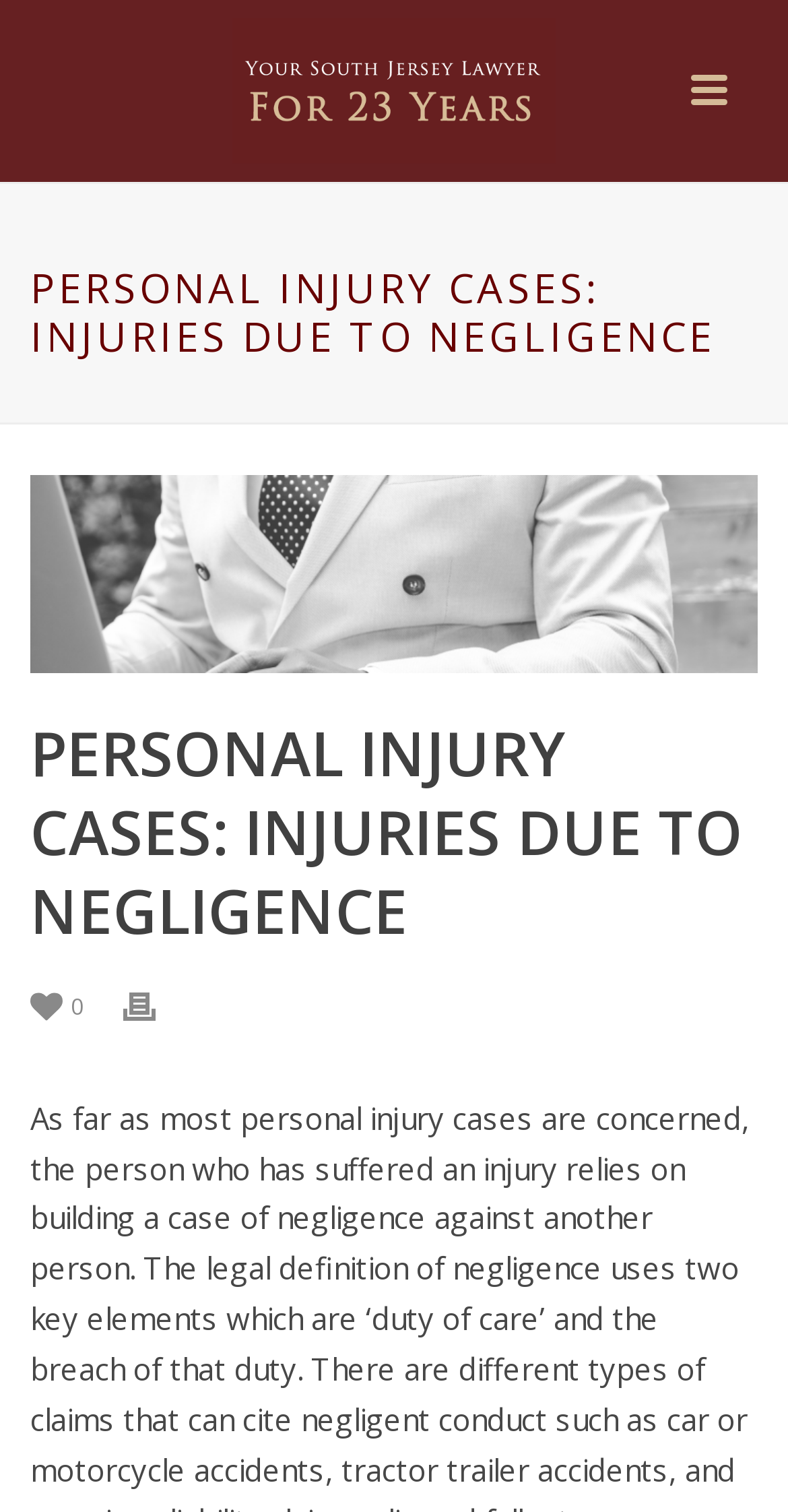Please reply to the following question with a single word or a short phrase:
Is there an image on the webpage?

Yes